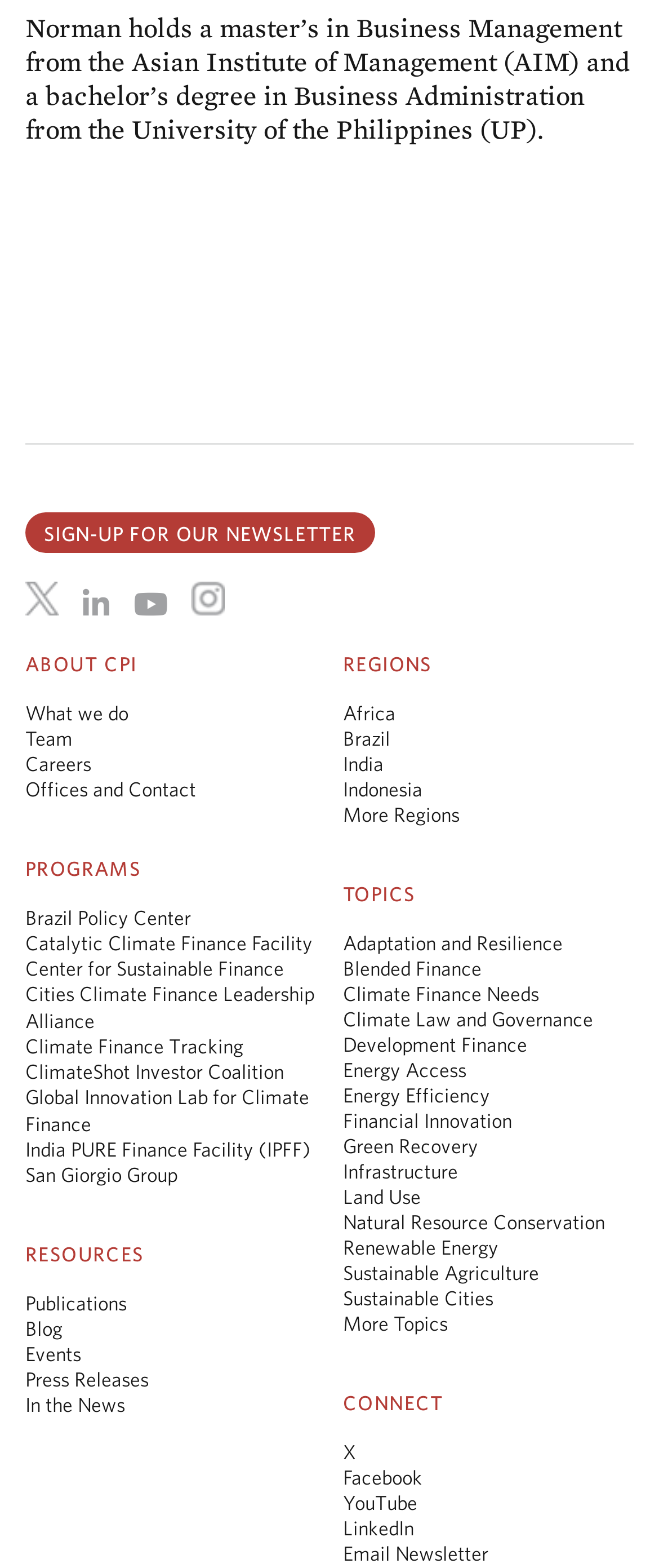Can you give a comprehensive explanation to the question given the content of the image?
How many links are there under the 'Regions' category?

Under the 'Regions' category, we can find 6 links, namely 'Africa', 'Brazil', 'India', 'Indonesia', 'More Regions', and their corresponding bounding box coordinates, which indicate their vertical positions on the webpage.